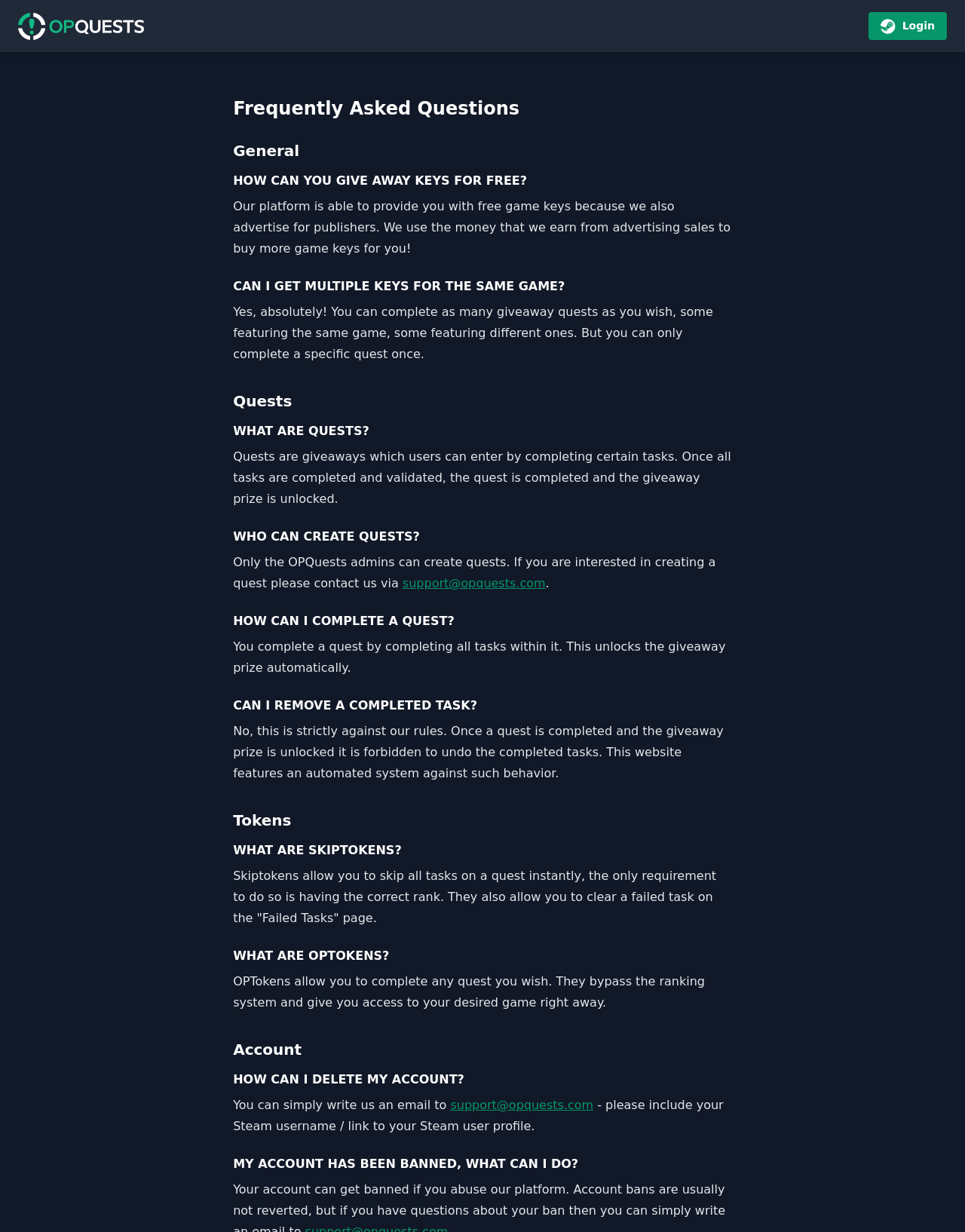What is the purpose of OPTokens?
Please provide a detailed answer to the question.

The webpage explains that OPTokens allow users to complete any quest they wish, bypassing the ranking system and giving them access to their desired game right away.